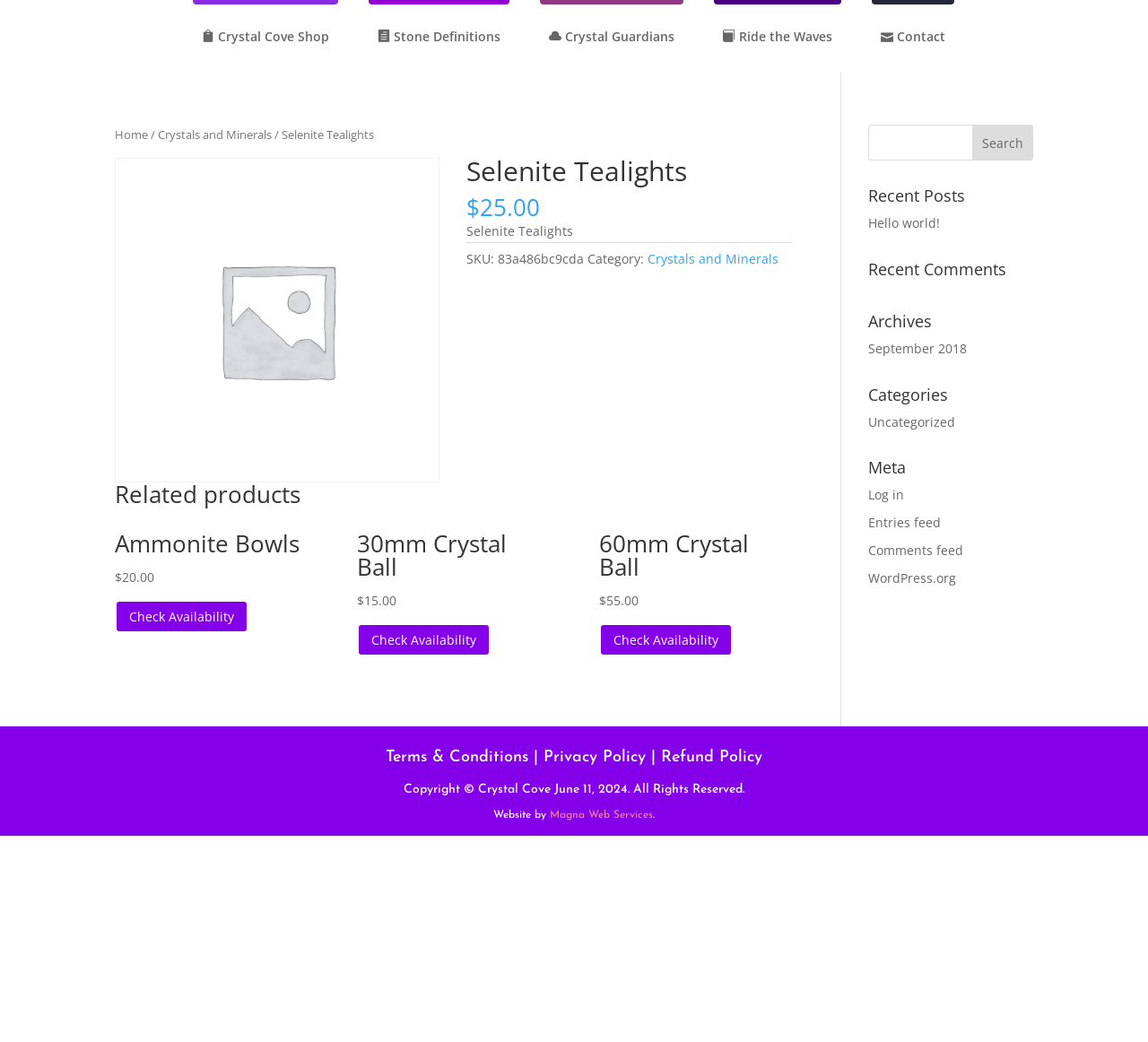Please provide a comprehensive response to the question below by analyzing the image: 
What is the name of the company that created this website?

I found the name of the company that created this website by looking at the footer section, where I saw the text 'Website by' followed by the link 'Magna Web Services'.